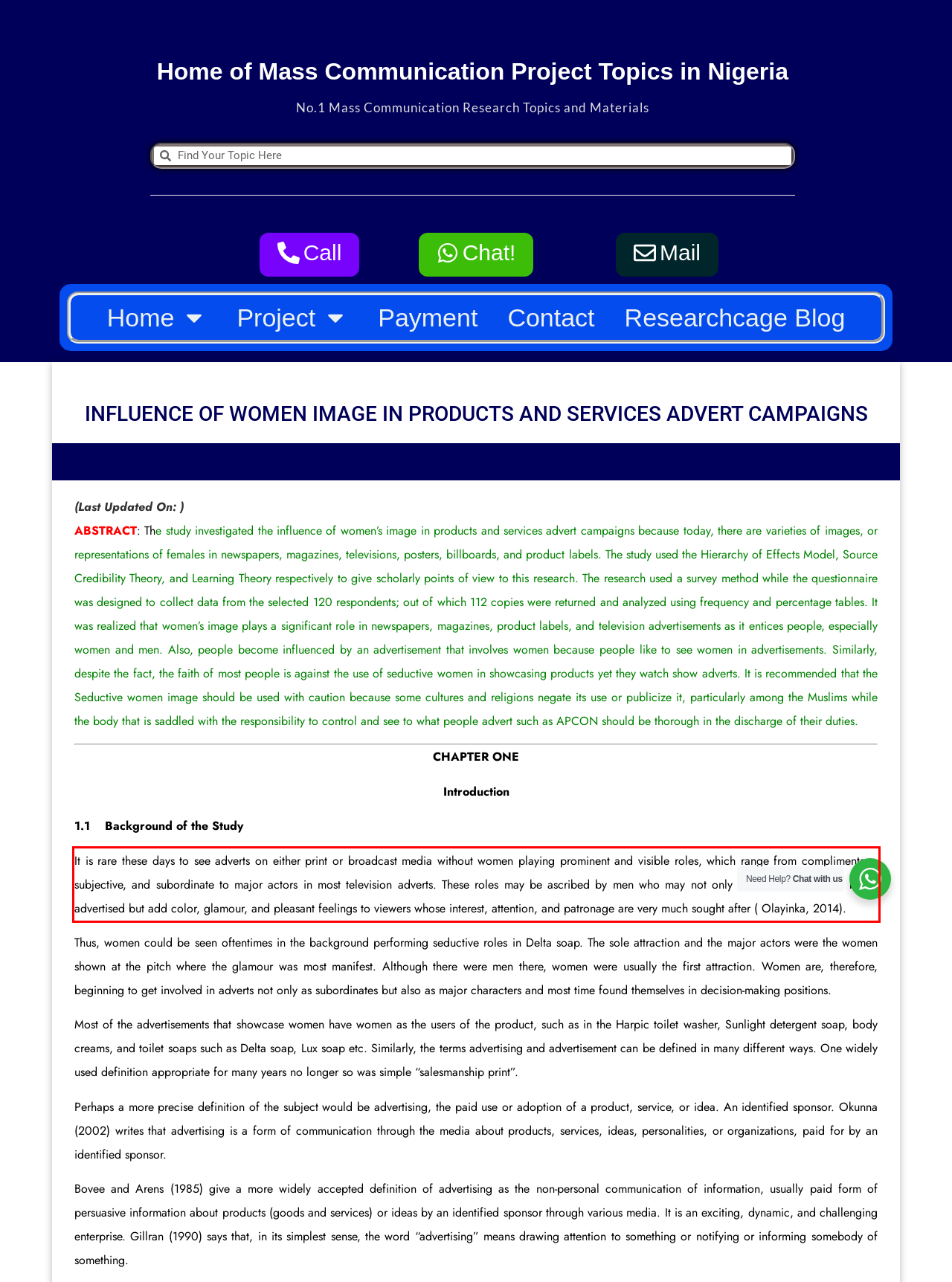Look at the screenshot of the webpage, locate the red rectangle bounding box, and generate the text content that it contains.

It is rare these days to see adverts on either print or broadcast media without women playing prominent and visible roles, which range from complimentary, subjective, and subordinate to major actors in most television adverts. These roles may be ascribed by men who may not only enhance the product being advertised but add color, glamour, and pleasant feelings to viewers whose interest, attention, and patronage are very much sought after ( Olayinka, 2014).